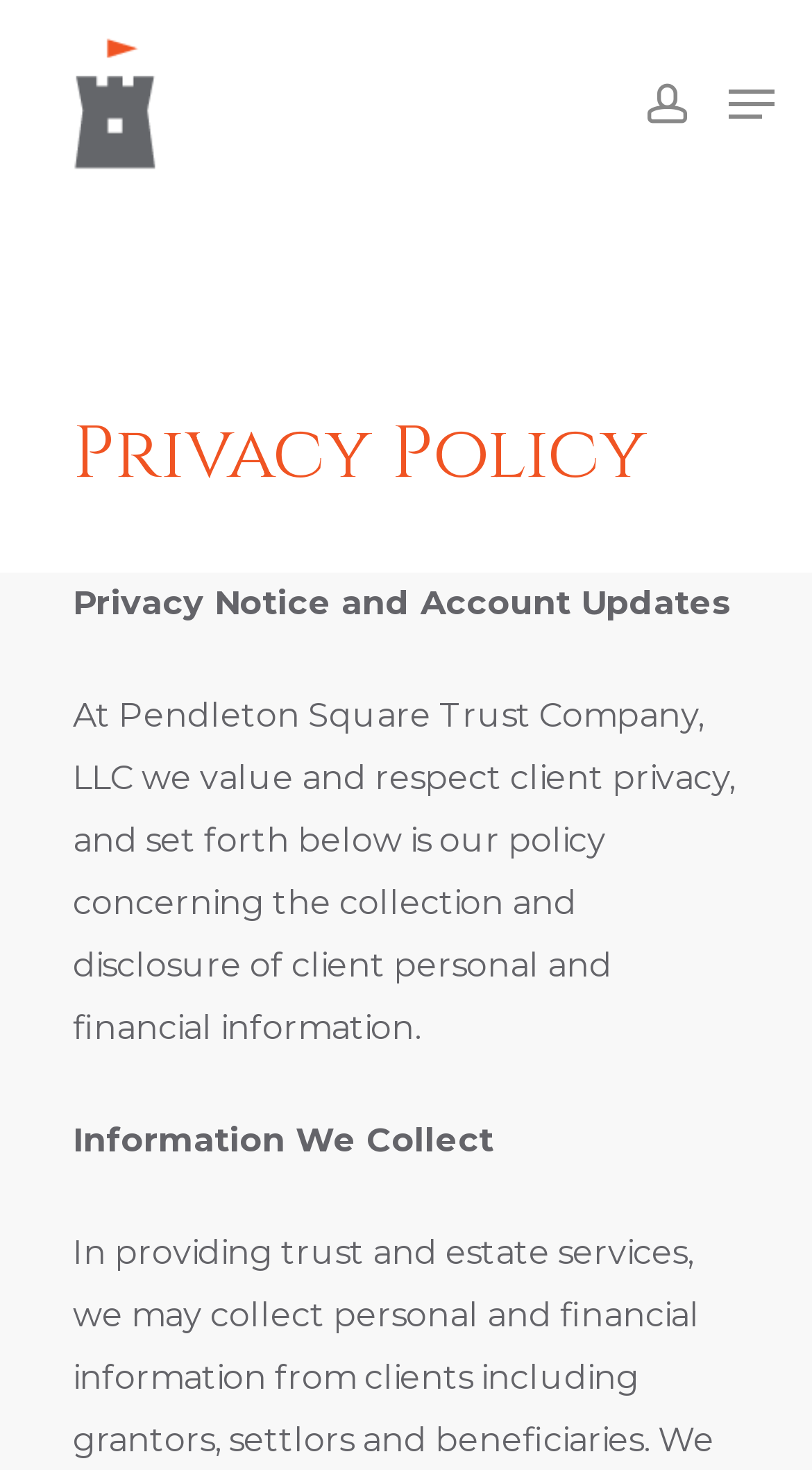Analyze the image and deliver a detailed answer to the question: What is the section below 'Privacy Notice and Account Updates' about?

The section below 'Privacy Notice and Account Updates' contains a paragraph of text that discusses the company's policy concerning the collection and disclosure of client personal and financial information, indicating that this section is about the company's policy concerning the collection and disclosure of client information.